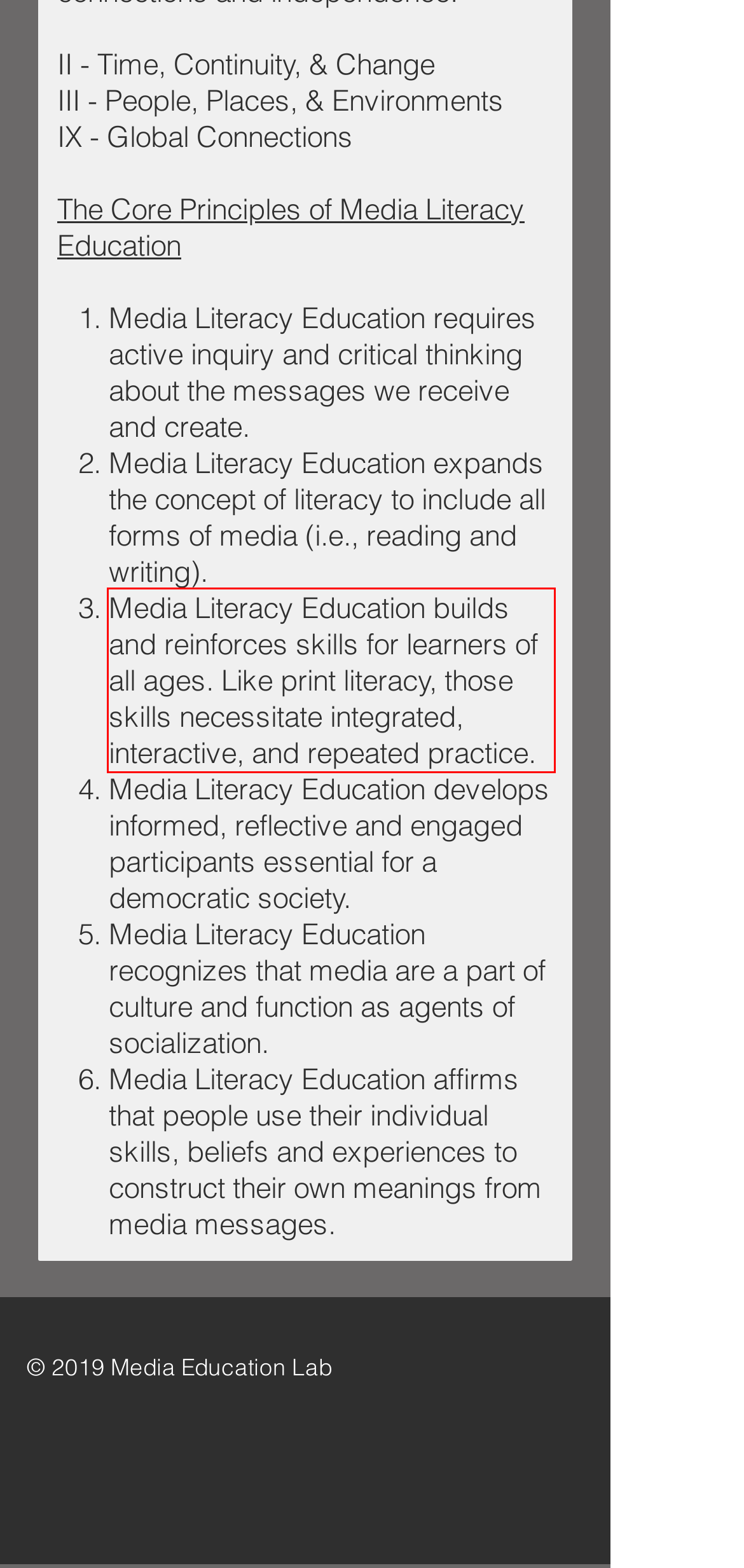Within the provided webpage screenshot, find the red rectangle bounding box and perform OCR to obtain the text content.

Media Literacy Education builds and reinforces skills for learners of all ages. Like print literacy, those skills necessitate integrated, interactive, and repeated practice.